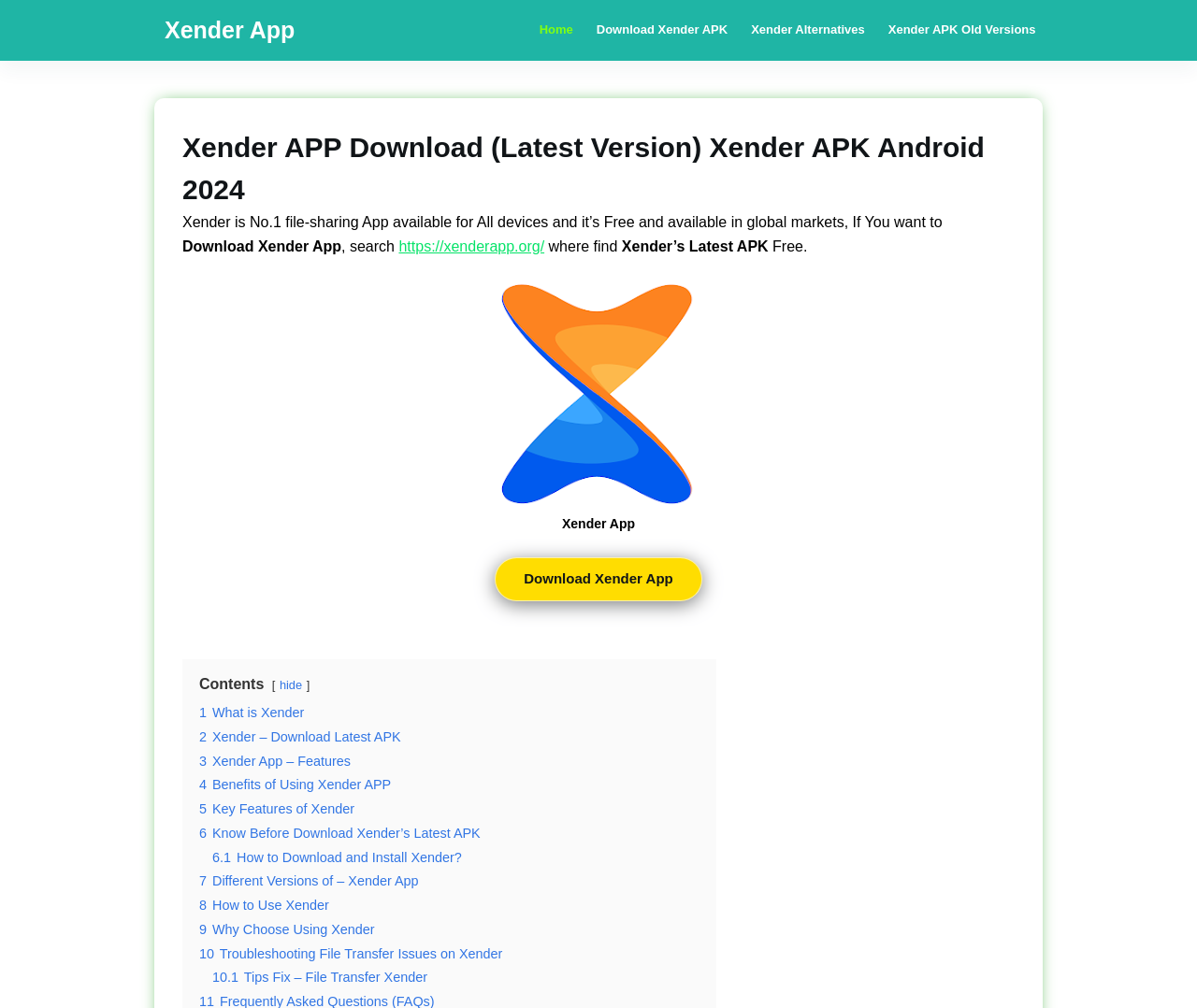Describe all significant elements and features of the webpage.

The webpage is about Xender, a file-sharing app, and provides information on how to download the latest APK version for Android. At the top, there is a "Skip to content" link, followed by a link to the "Xender App" and a horizontal navigation menu with five menu items: "Home", "Download Xender APK", "Xender Alternatives", "Xender APK Old Versions", and more.

Below the navigation menu, there is a header section with a heading that reads "Xender APP Download (Latest Version) Xender APK Android 2024". This is followed by a paragraph of text that describes Xender as a free file-sharing app available for all devices and global markets.

To the right of the paragraph, there is an image of the Xender App with a caption. Below the image, there is a link to download the Xender App. On the left side, there is a table of contents with links to different sections of the webpage, including "What is Xender", "Xender – Download Latest APK", "Xender App – Features", and more.

Each section has a heading and a brief description, and some sections have subheadings with additional links. The webpage has a total of 15 links to different sections, making it easy to navigate and find specific information about Xender.